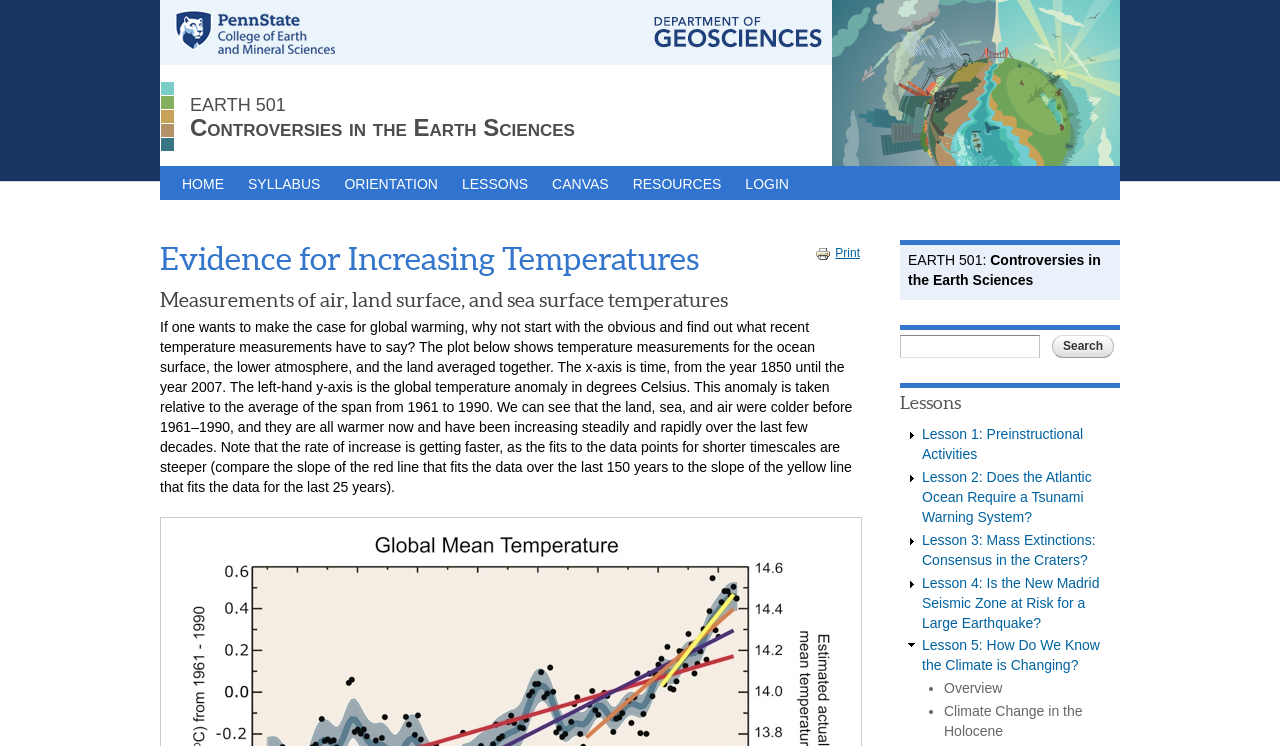What is the function of the 'Search' button?
Could you answer the question in a detailed manner, providing as much information as possible?

I inferred the function of the 'Search' button by looking at its location and the surrounding text. It is located next to a textbox labeled 'Search', which suggests that the button is used to search the webpage for specific content.